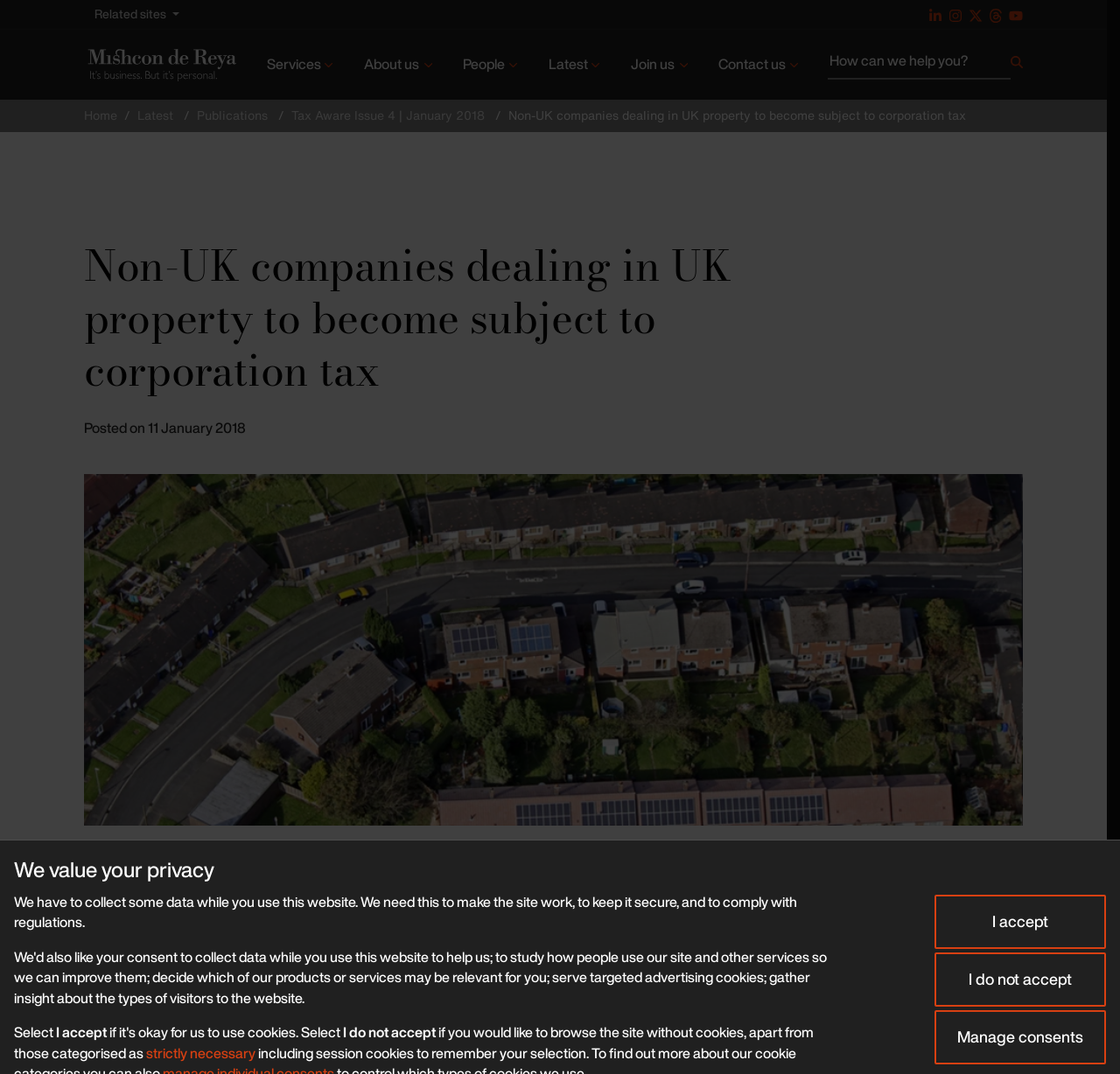Please identify the bounding box coordinates of the element on the webpage that should be clicked to follow this instruction: "Click on the 'response' link". The bounding box coordinates should be given as four float numbers between 0 and 1, formatted as [left, top, right, bottom].

[0.095, 0.91, 0.147, 0.929]